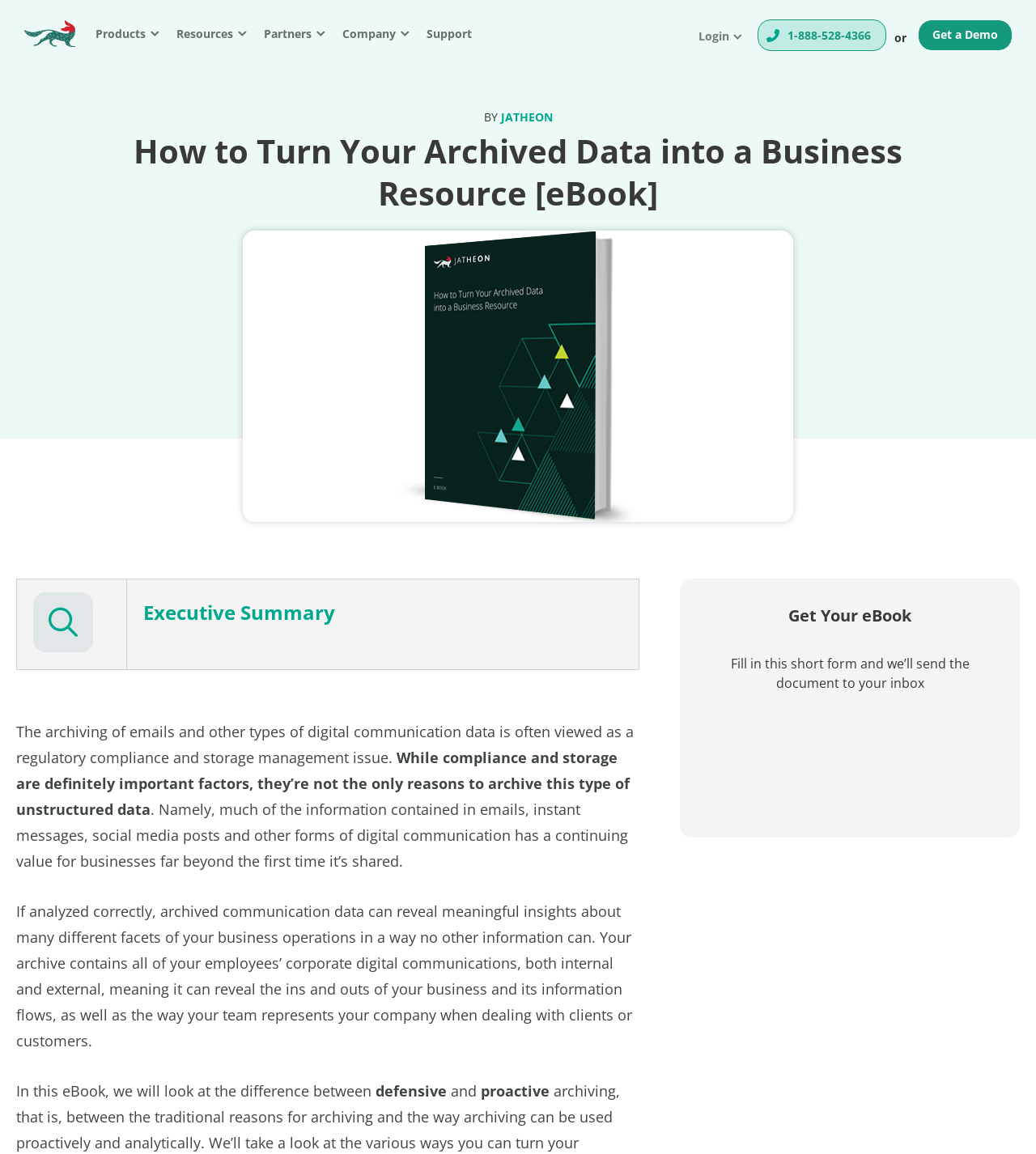Respond to the question below with a single word or phrase: What is required to access the eBook?

Filling a short form